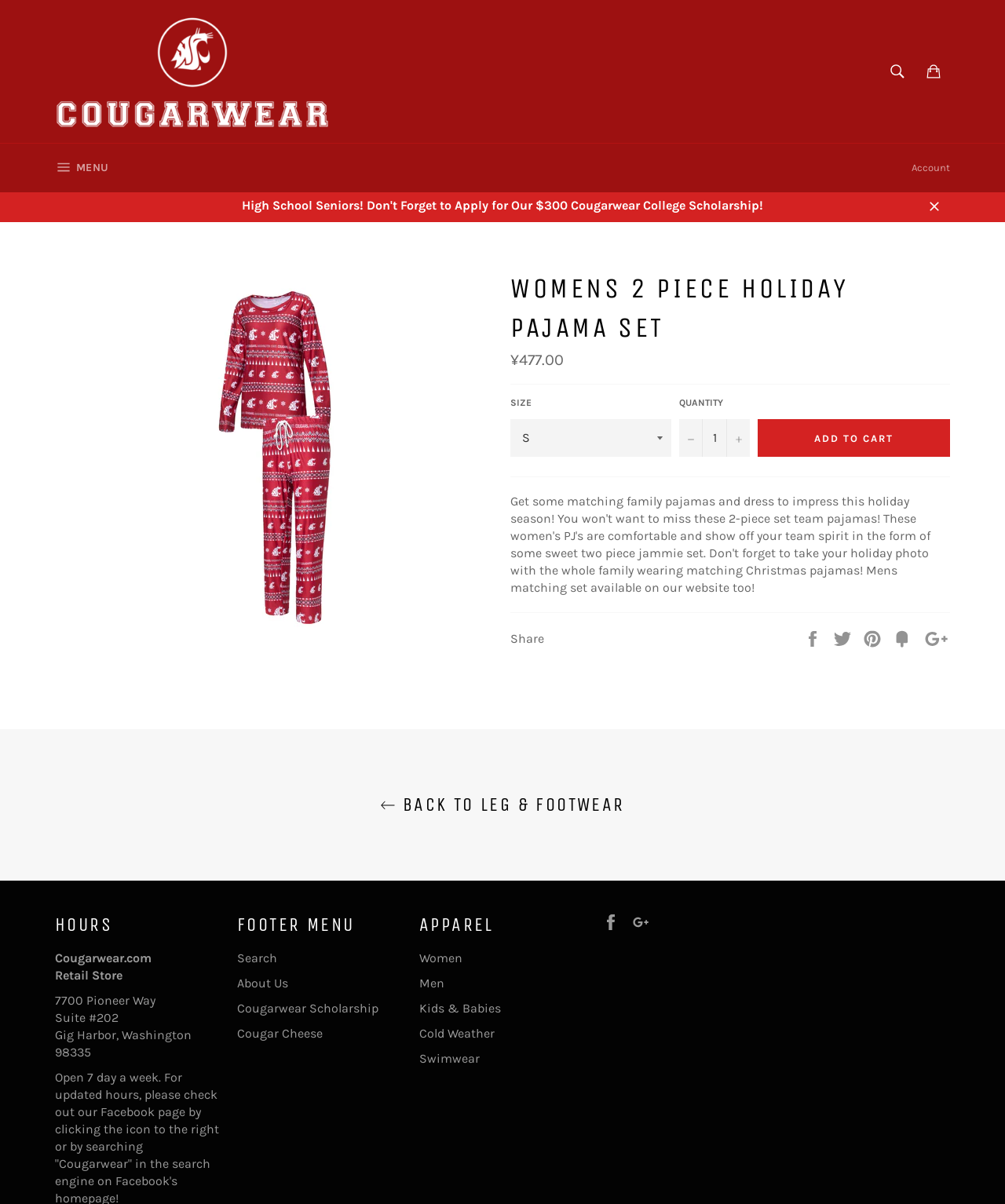What is the purpose of the 'ADD TO CART' button?
Please respond to the question with a detailed and thorough explanation.

I inferred the purpose of the 'ADD TO CART' button by its location and content, which suggests that it allows users to add the holiday pajama set to their shopping cart.